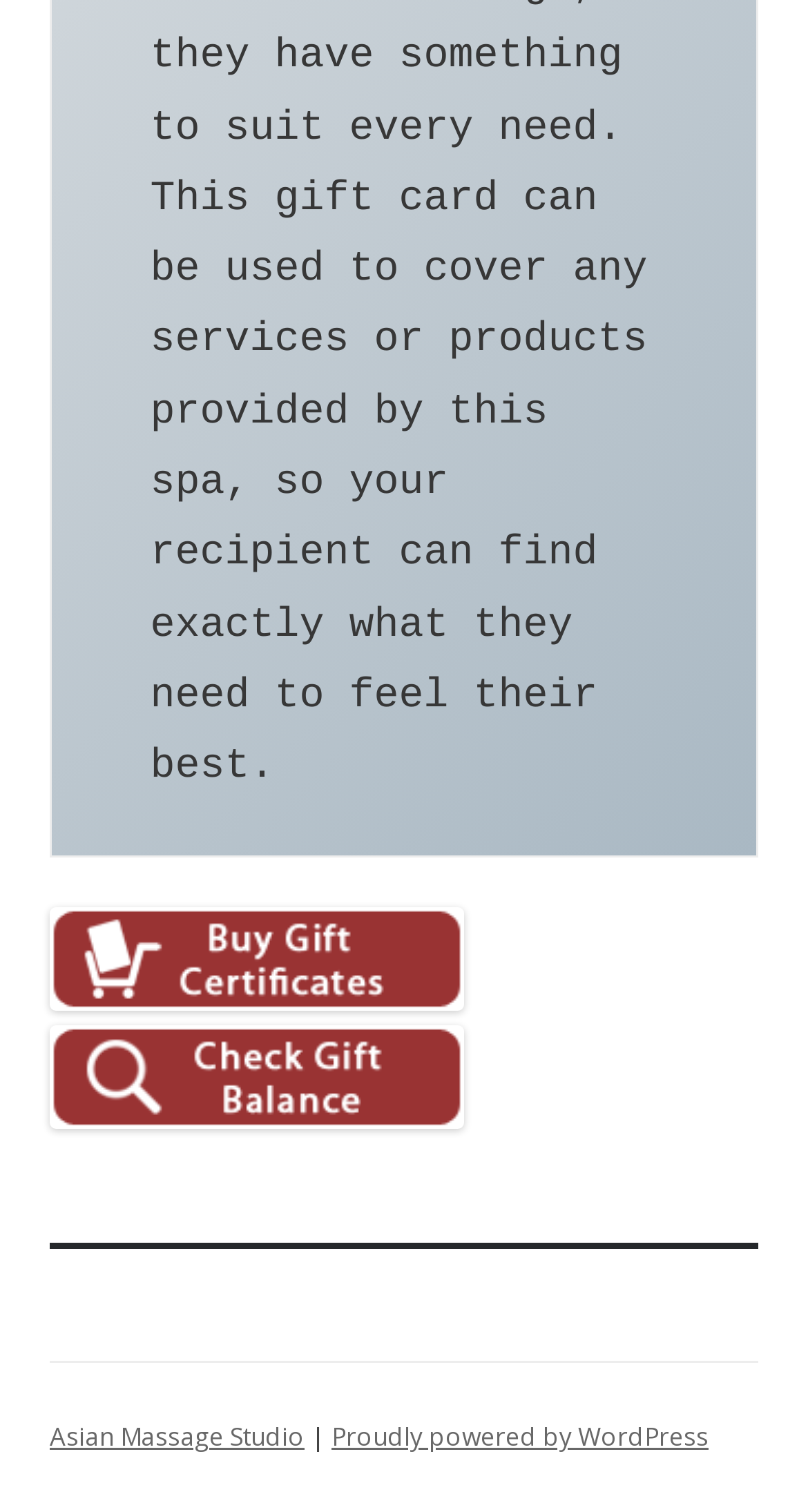How many links are there in the top section?
Based on the visual, give a brief answer using one word or a short phrase.

2